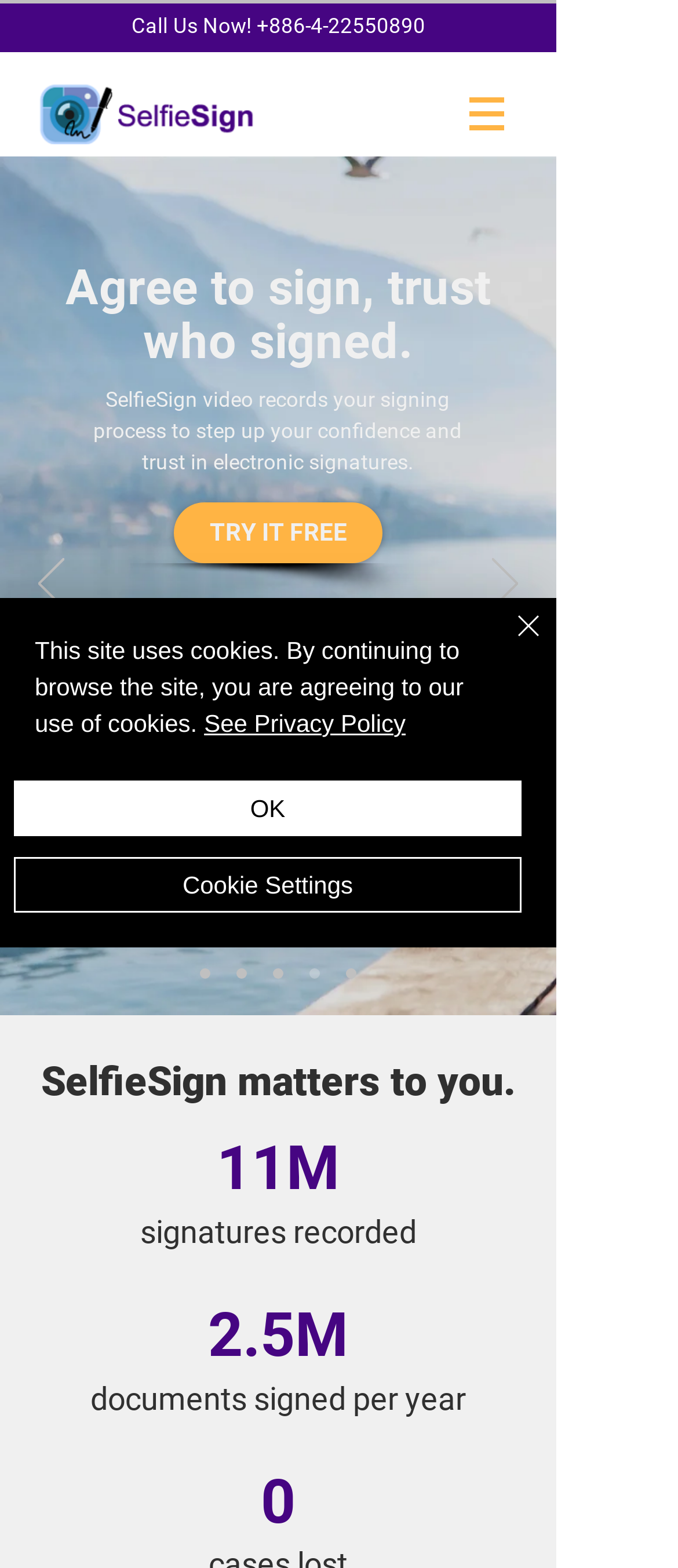Please find the bounding box coordinates of the section that needs to be clicked to achieve this instruction: "Call (928) 910-2118".

None